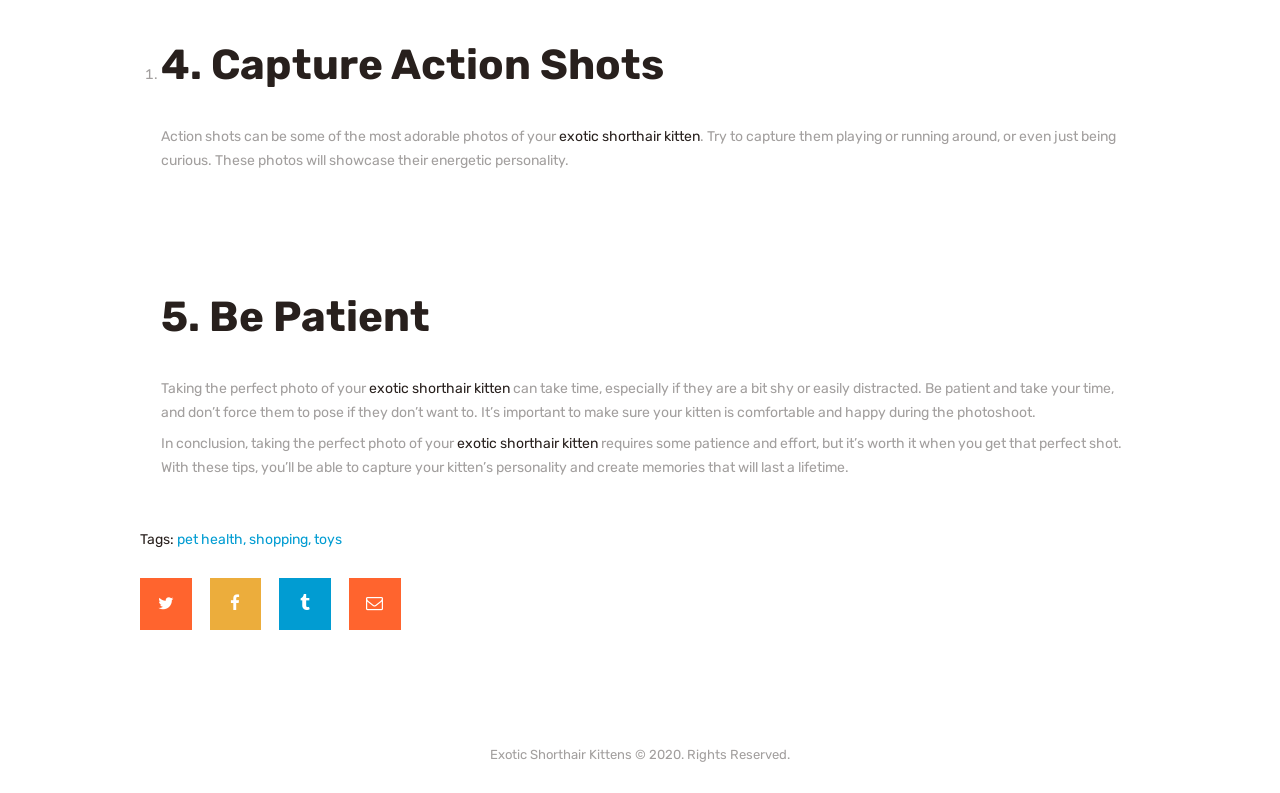Extract the bounding box coordinates for the UI element described by the text: "shopping". The coordinates should be in the form of [left, top, right, bottom] with values between 0 and 1.

[0.195, 0.67, 0.241, 0.691]